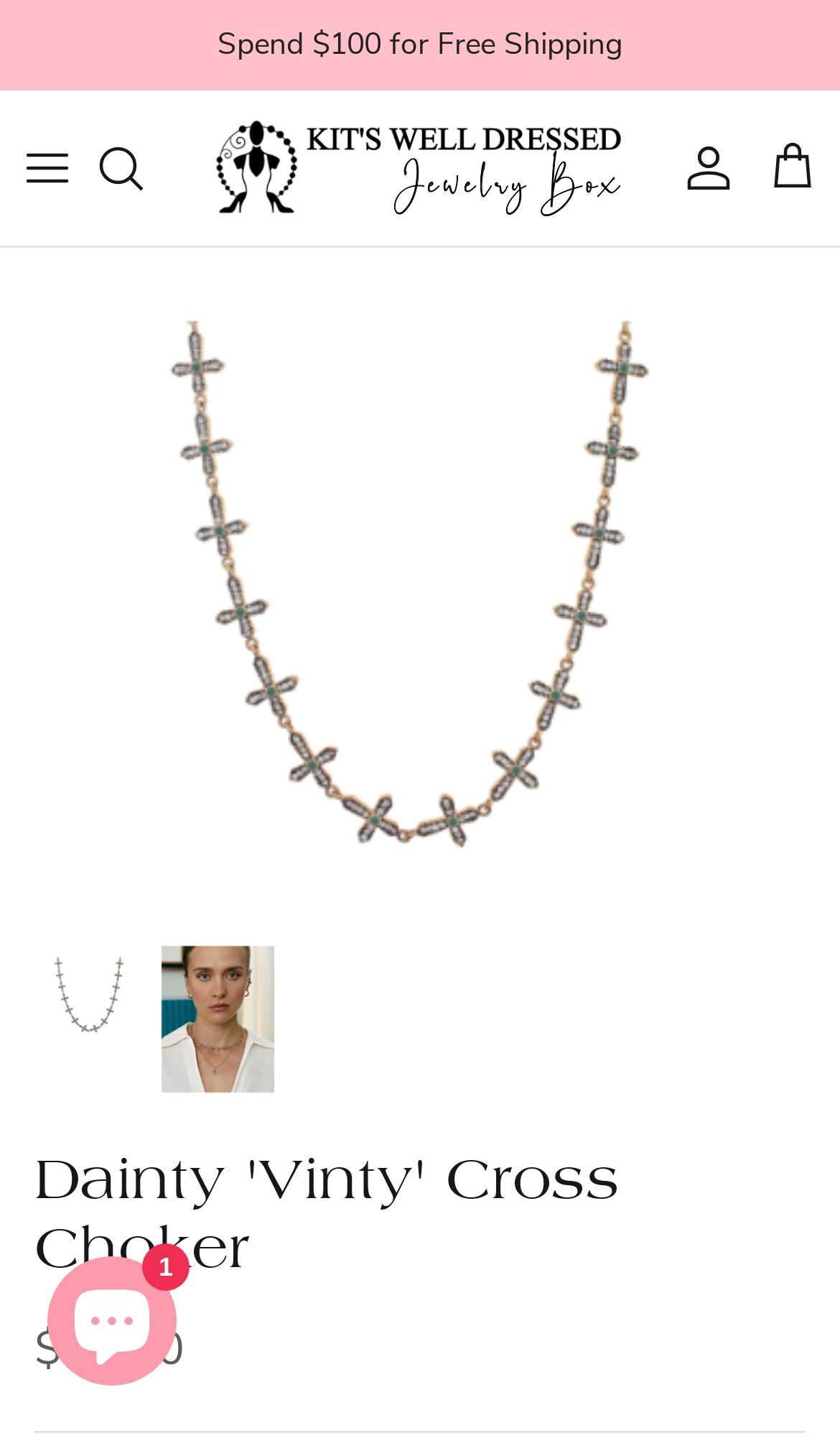Is the chat window expanded?
Please answer the question with as much detail and depth as you can.

The chat window is located at the bottom of the page and it is currently expanded, as indicated by the 'expanded: True' property.